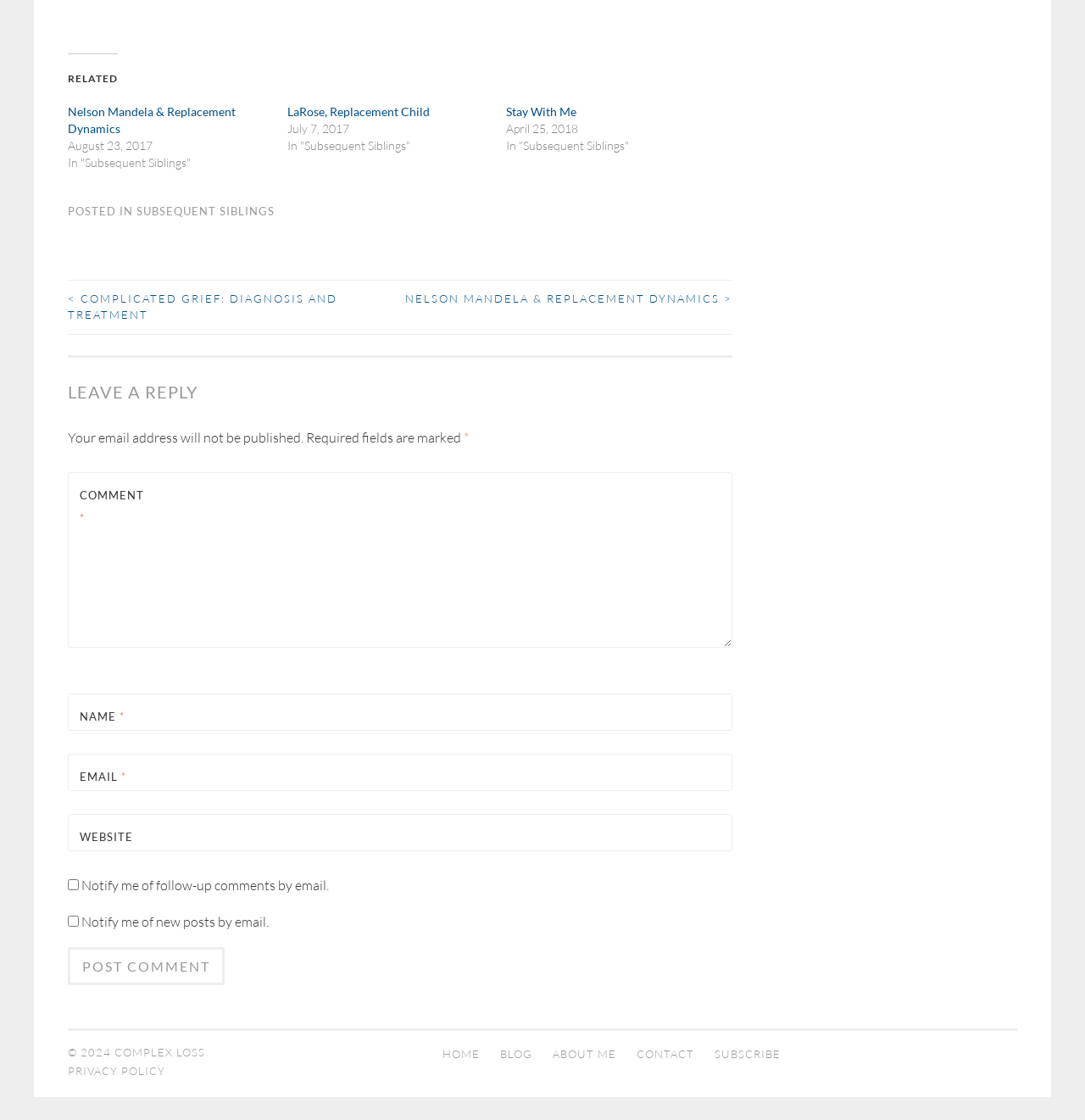Show the bounding box coordinates for the HTML element described as: "Home".

[0.4, 0.935, 0.45, 0.947]